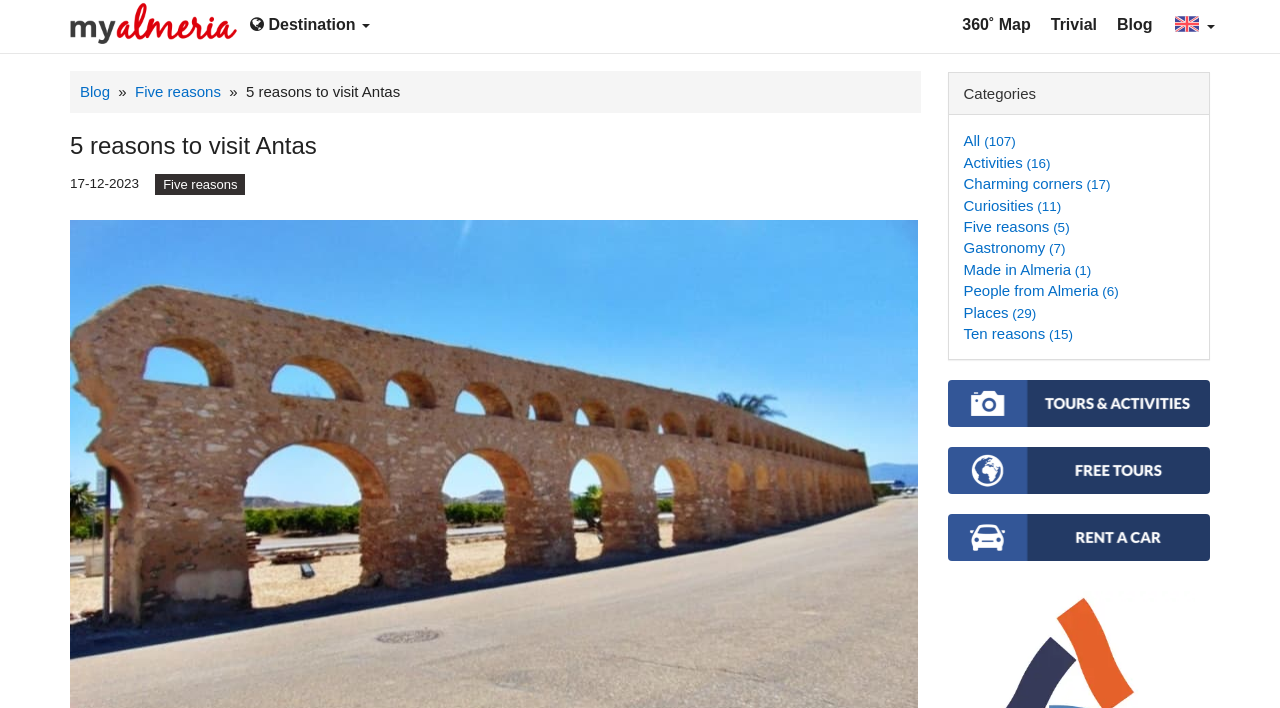Determine the bounding box coordinates for the region that must be clicked to execute the following instruction: "Choose the 'en' language option".

[0.908, 0.0, 0.957, 0.075]